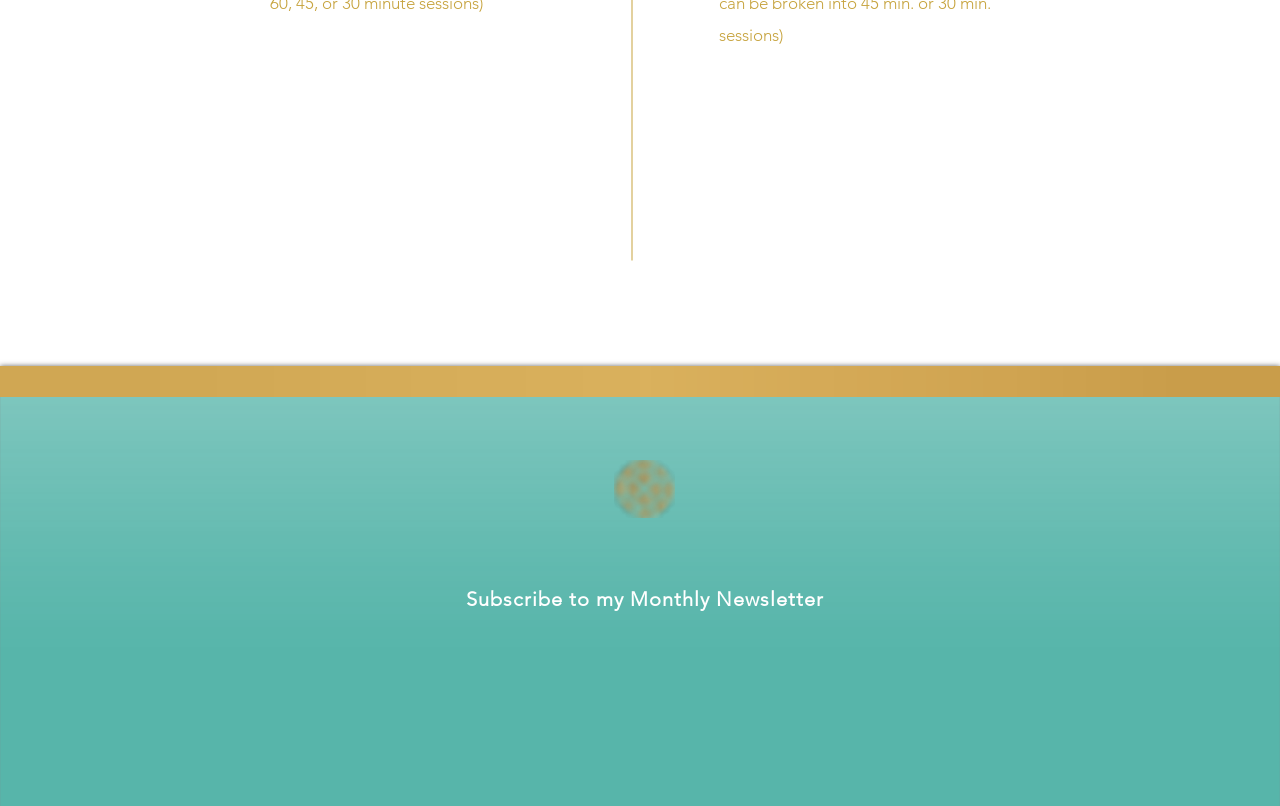What is the purpose of the 'Purchase a Session' heading?
Give a detailed and exhaustive answer to the question.

The 'Purchase a Session' heading is located at the top of the page, and it is likely a call-to-action to purchase a session, possibly a consultation or a service offered by the website owner, Juna.